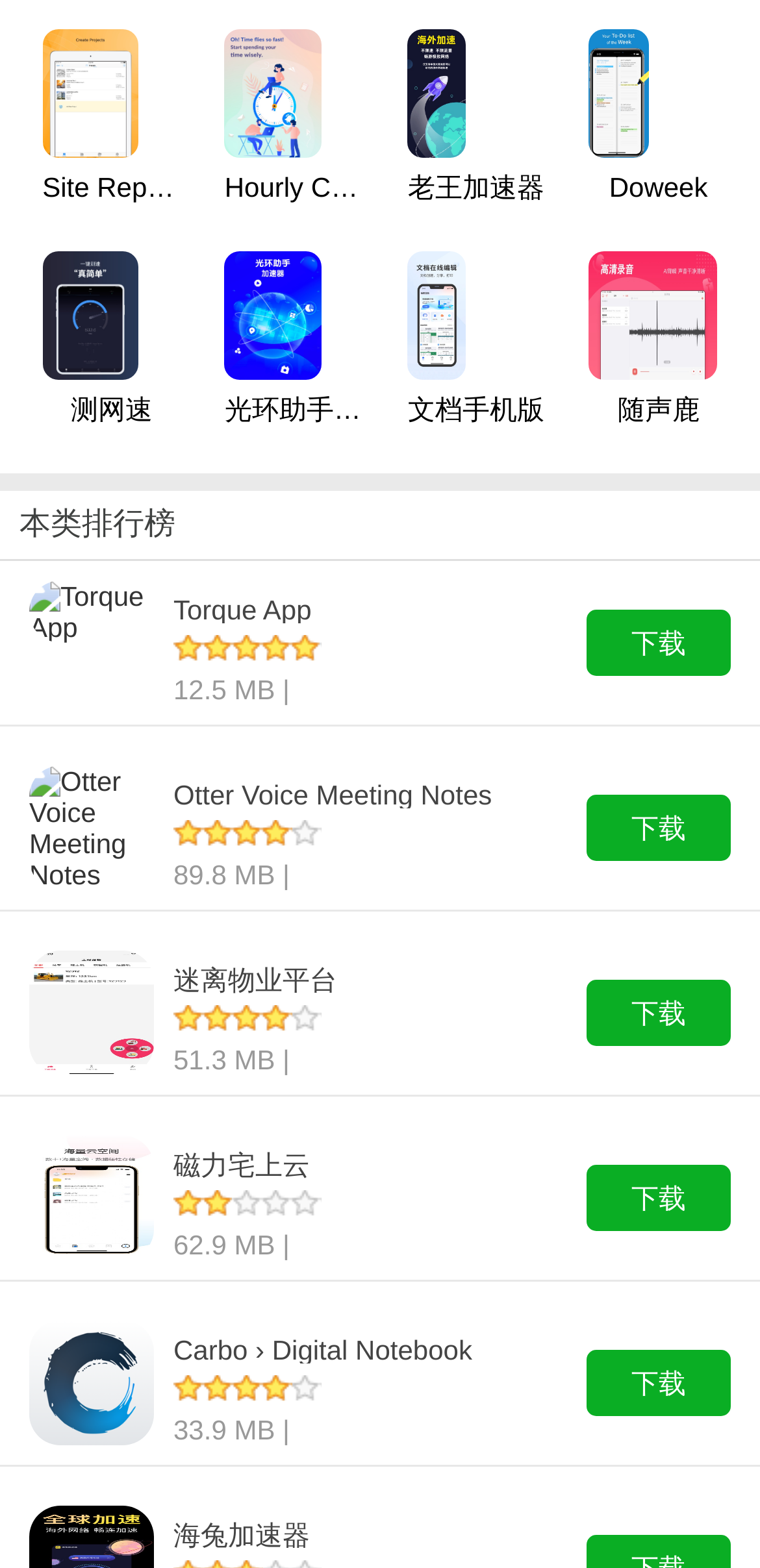What is the size of the 'Otter Voice Meeting Notes' software? Examine the screenshot and reply using just one word or a brief phrase.

89.8 MB